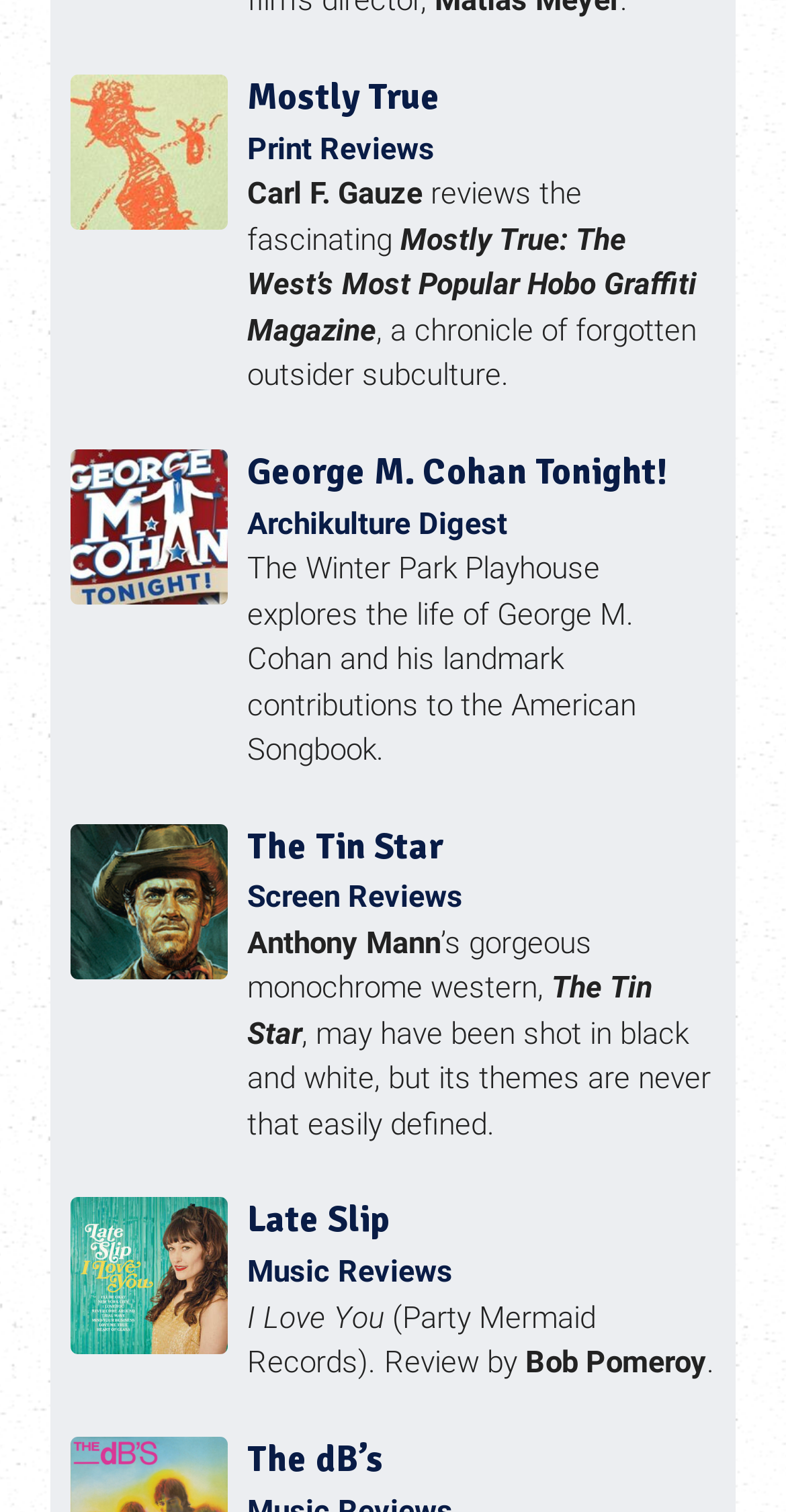Specify the bounding box coordinates for the region that must be clicked to perform the given instruction: "Click on 'Mostly True' article".

[0.09, 0.049, 0.91, 0.263]